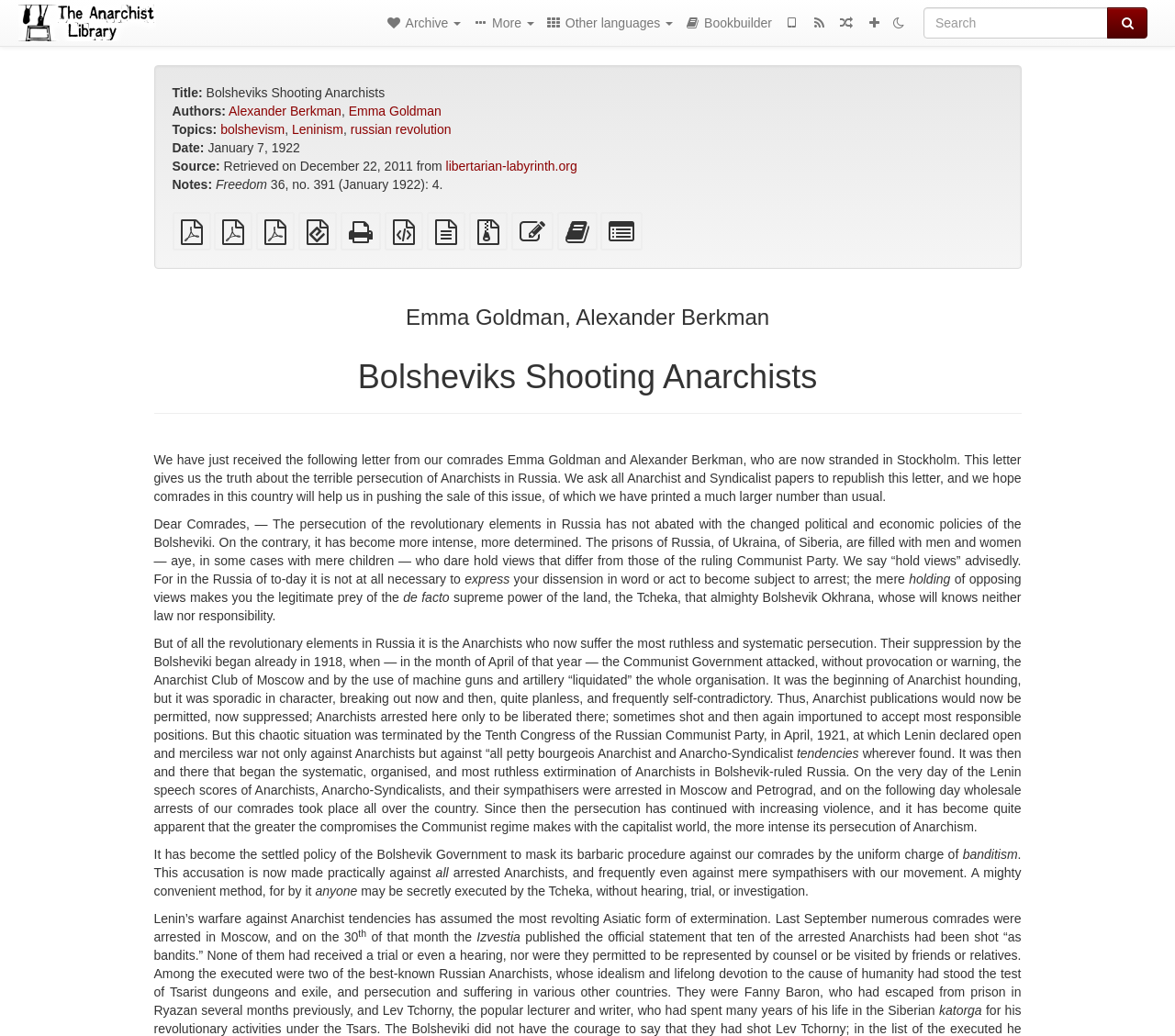Using the information in the image, give a detailed answer to the following question: What is the topic of the text?

I found the answer by looking at the section of the webpage labeled 'Topics:', which lists the topics 'bolshevism', 'Leninism', and 'russian revolution' as links. This suggests that the text is about these topics.